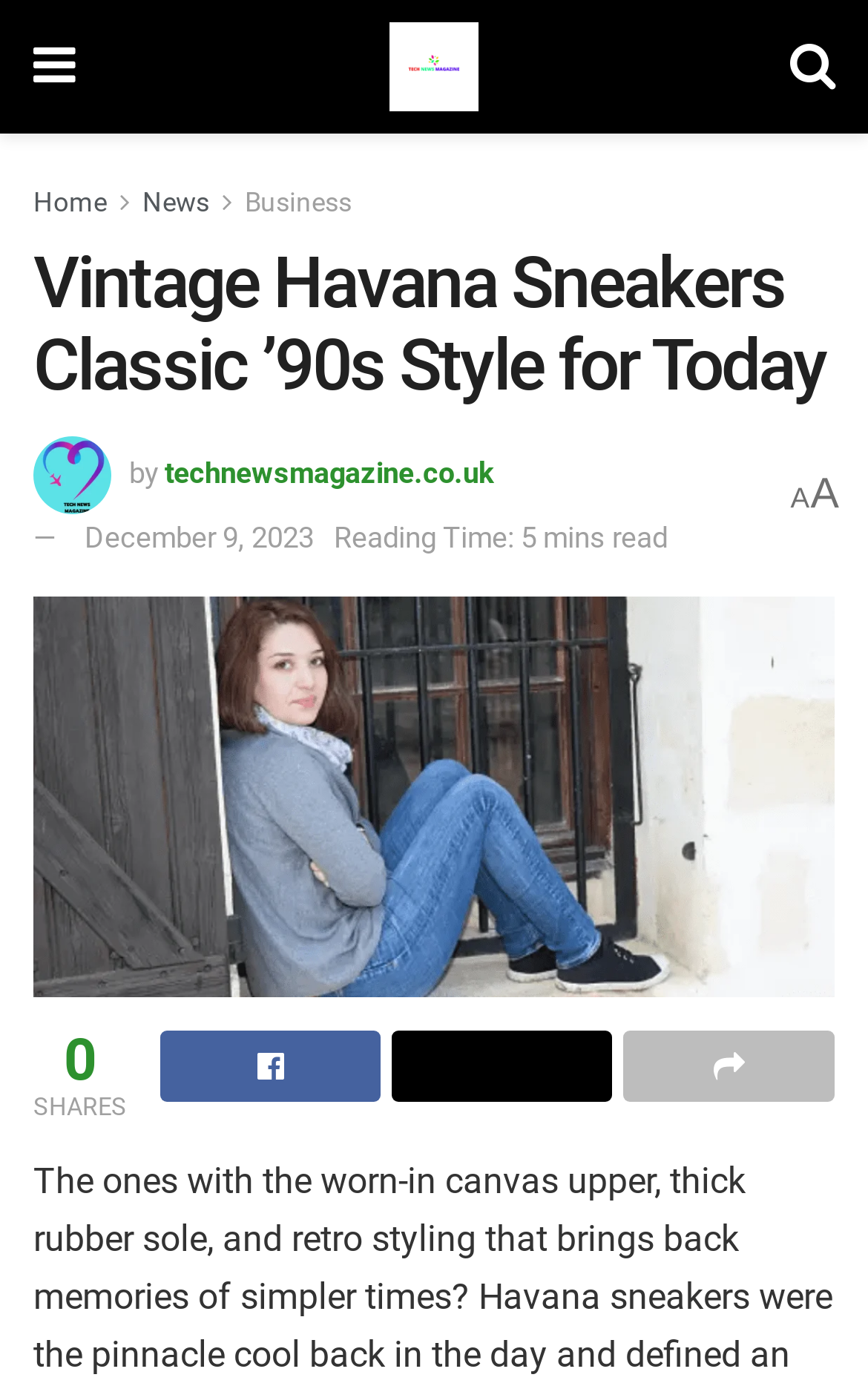Please identify the bounding box coordinates for the region that you need to click to follow this instruction: "Read the article Vintage Havana Sneakers".

[0.038, 0.431, 0.962, 0.72]